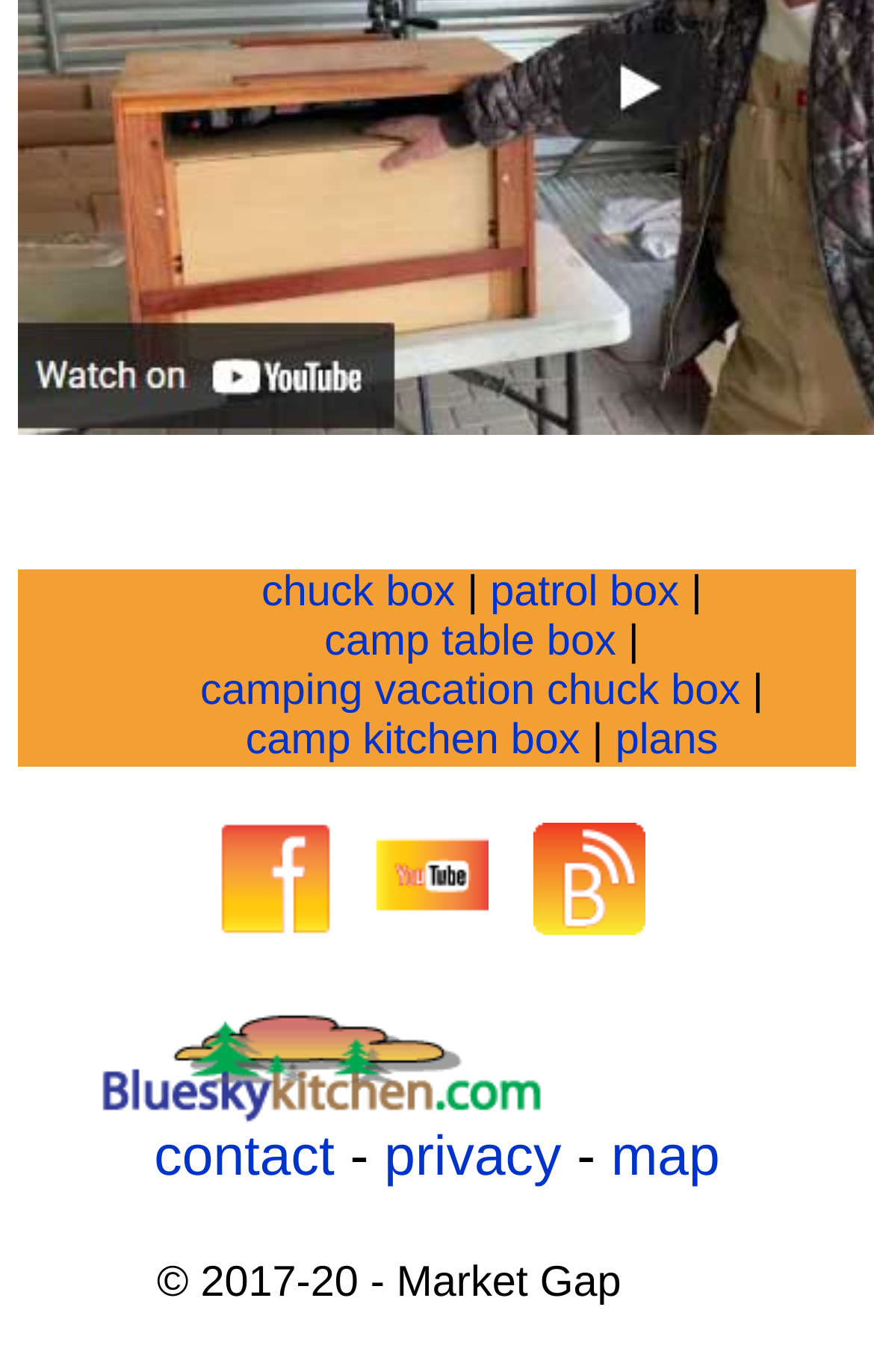How many social media icons are there?
Answer with a single word or phrase by referring to the visual content.

3